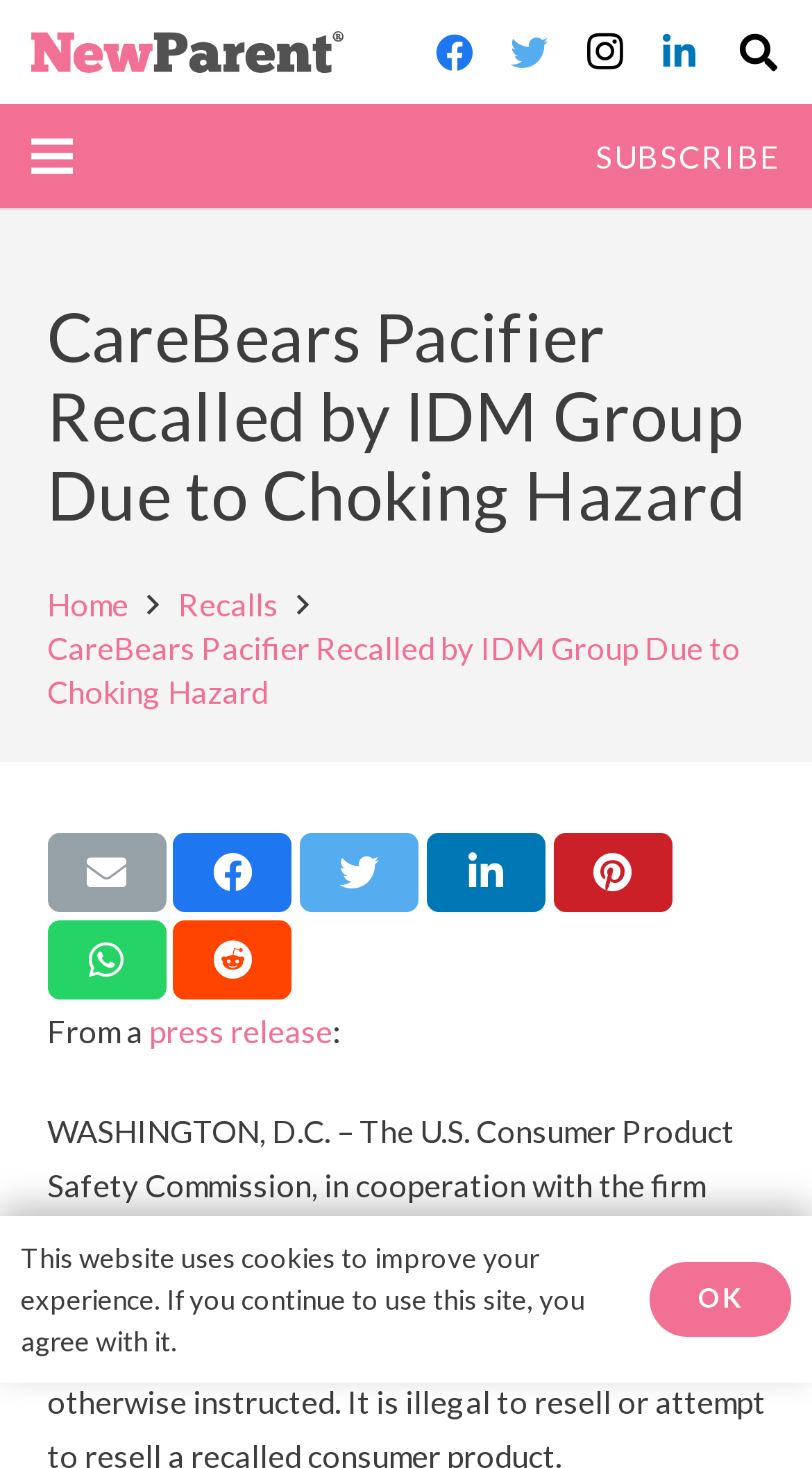How many social media links are available?
Answer the question with a single word or phrase derived from the image.

4